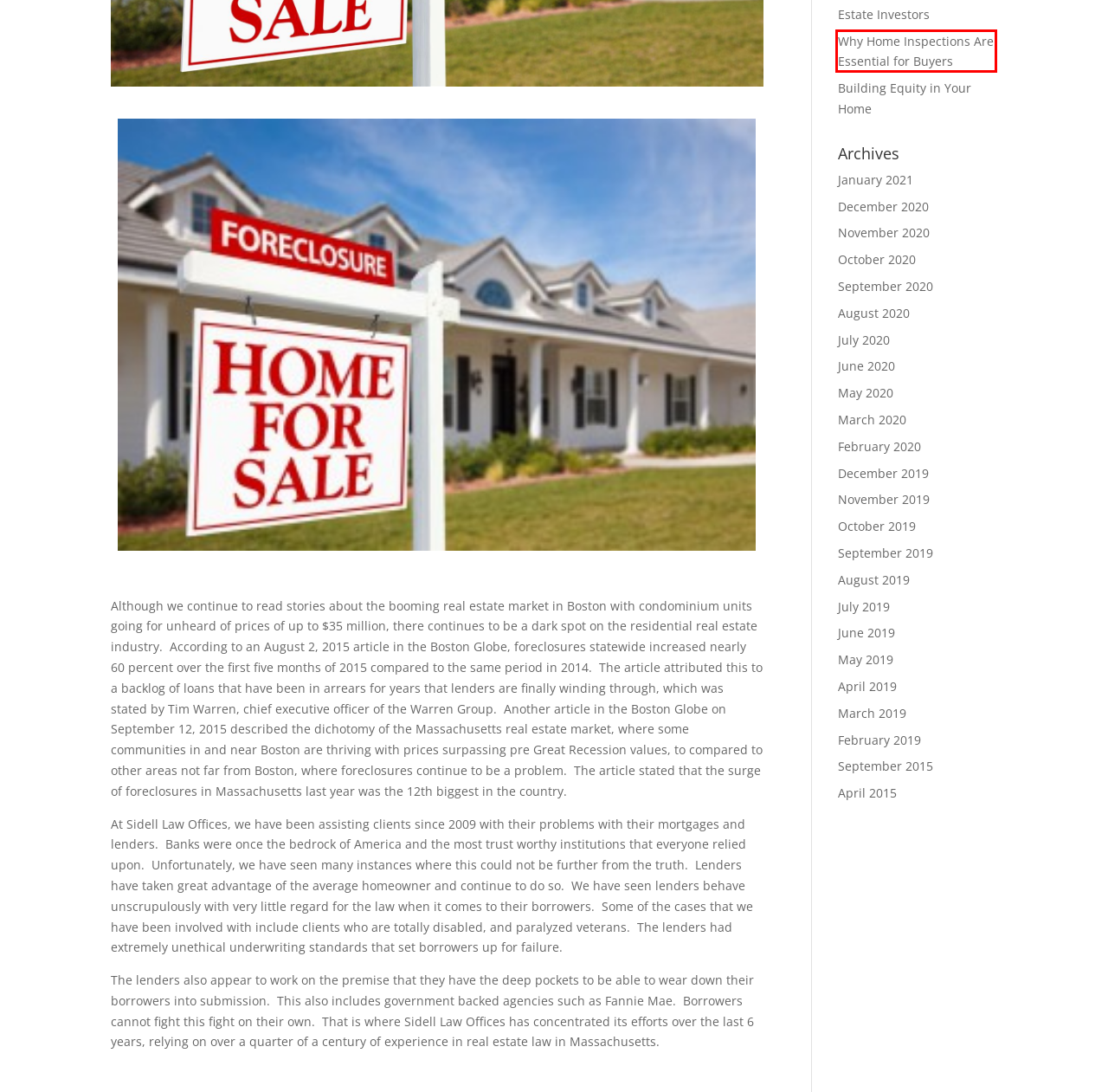You are provided with a screenshot of a webpage containing a red rectangle bounding box. Identify the webpage description that best matches the new webpage after the element in the bounding box is clicked. Here are the potential descriptions:
A. Blog Tool, Publishing Platform, and CMS – WordPress.org
B. Contact | Moss Sidell | Real Estate Attorney
C. Must-Read Books for Real Estate Investors | Moss Sidell | Real Estate Attorney
D. How to Save on a New Construction Property | Moss Sidell | Real Estate Attorney
E. Building Equity in Your Home | Moss Sidell | Real Estate Attorney
F. Why Home Inspections Are Essential for Buyers | Moss Sidell | Real Estate Attorney
G. Moss Sidell | Real Estate Attorney | Boca Raton, FL
H. Archives | Moss Sidell | Real Estate Attorney

F